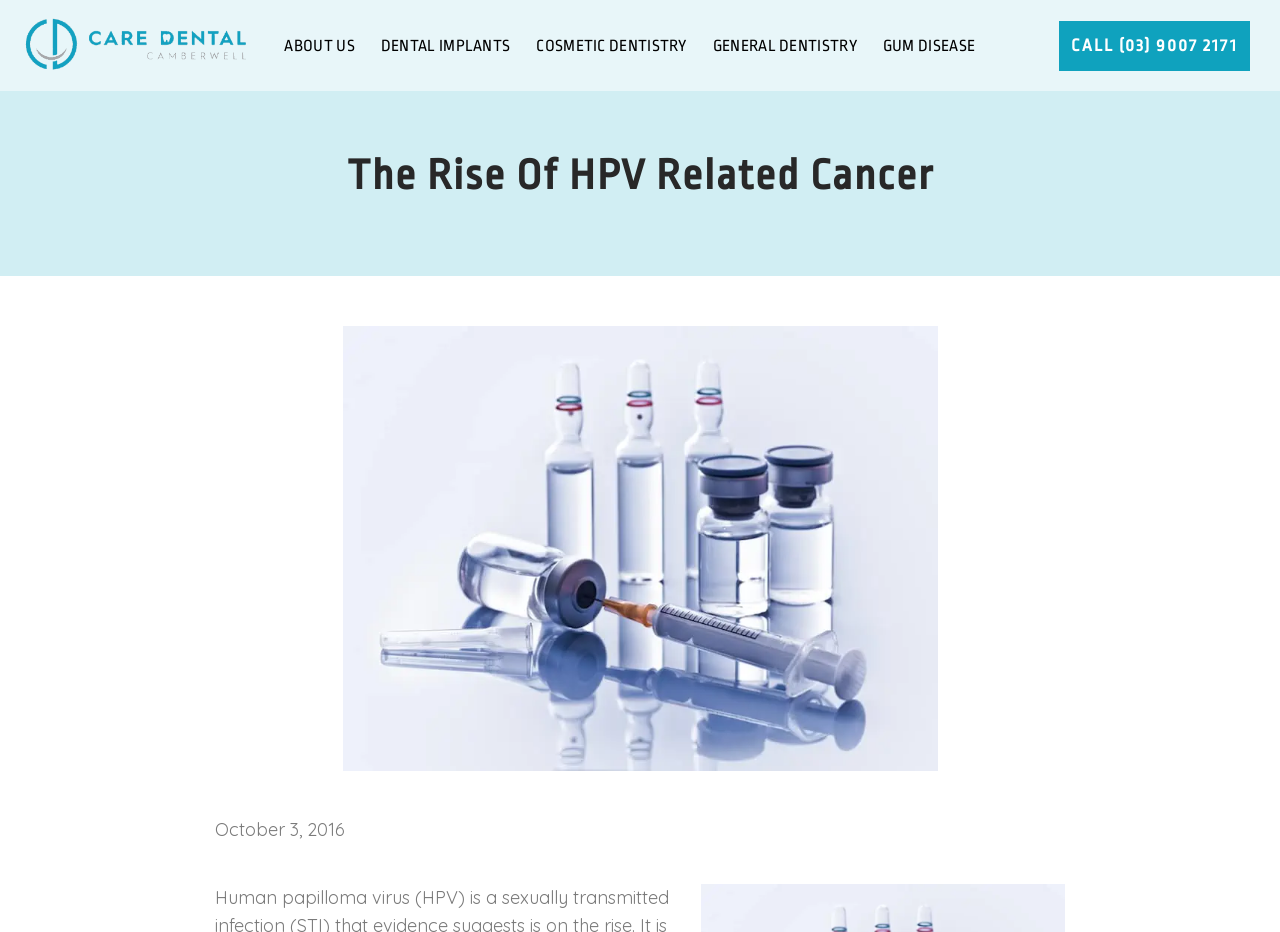Write an elaborate caption that captures the essence of the webpage.

The webpage is about HPV-related cancer, specifically discussing its rise and the importance of visiting a dentist. At the top left, there is a link to "Dentist Camberwell" accompanied by an image with the same name. 

To the right of this link, there are several links to different sections of the website, including "ABOUT US", "DENTAL IMPLANTS", "COSMETIC DENTISTRY", "GENERAL DENTISTRY", and "GUM DISEASE". These links are positioned horizontally, with "ABOUT US" being the leftmost and "GUM DISEASE" being the rightmost.

Below these links, there is a prominent heading that reads "The Rise Of HPV Related Cancer". Underneath this heading, there is a large image related to HPV cancer, taking up a significant portion of the page.

At the top right, there is a call-to-action link to "CALL (03) 9007 2171". At the bottom of the page, there is a timestamp indicating that the content was published on "October 3, 2016".